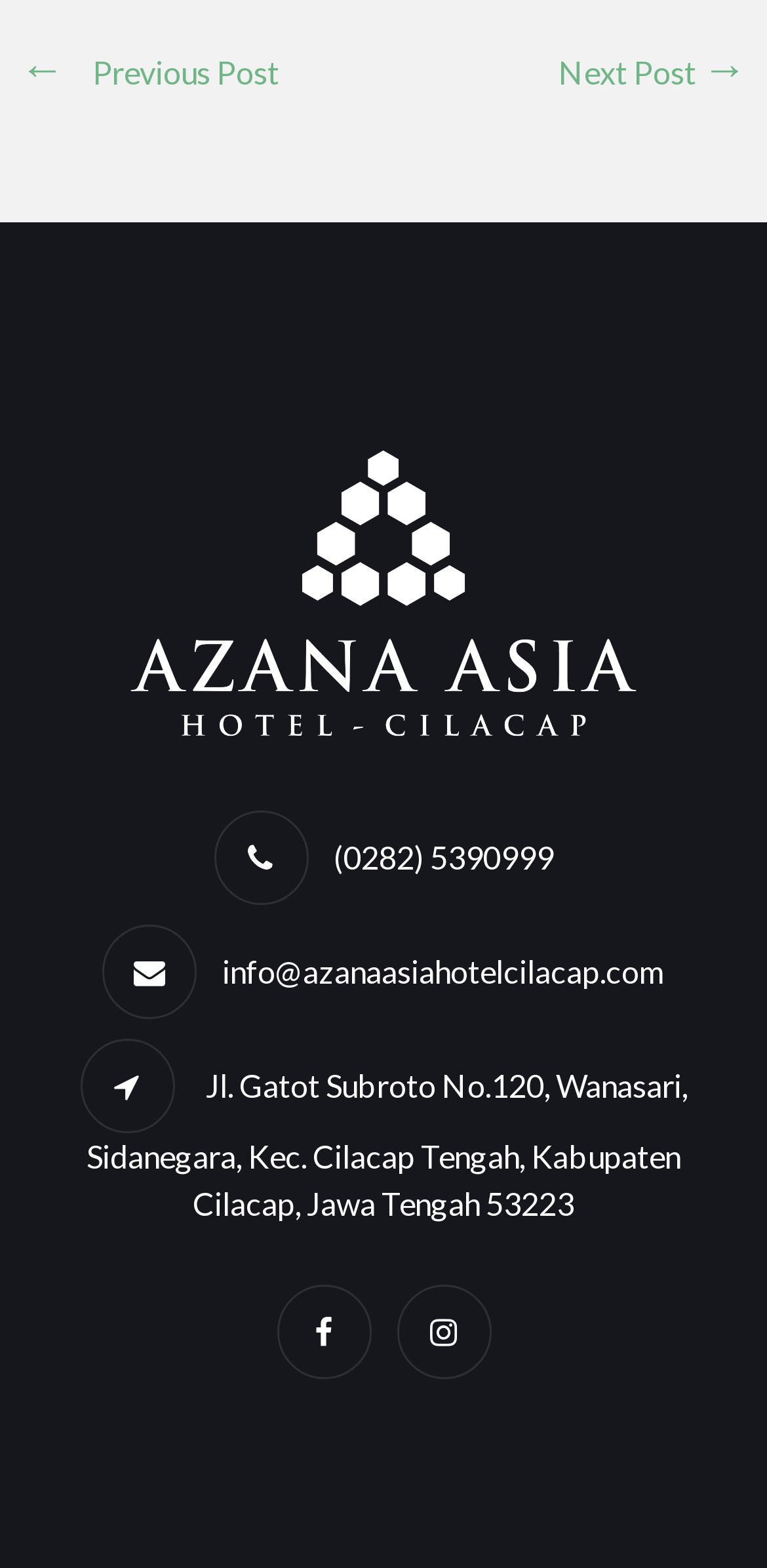Using the image as a reference, answer the following question in as much detail as possible:
What is the email address of Azana Asia Hotel Cilacap?

I found the email address by looking at the link element that contains the email address, which is 'info@azanaasiahotelcilacap.com'.